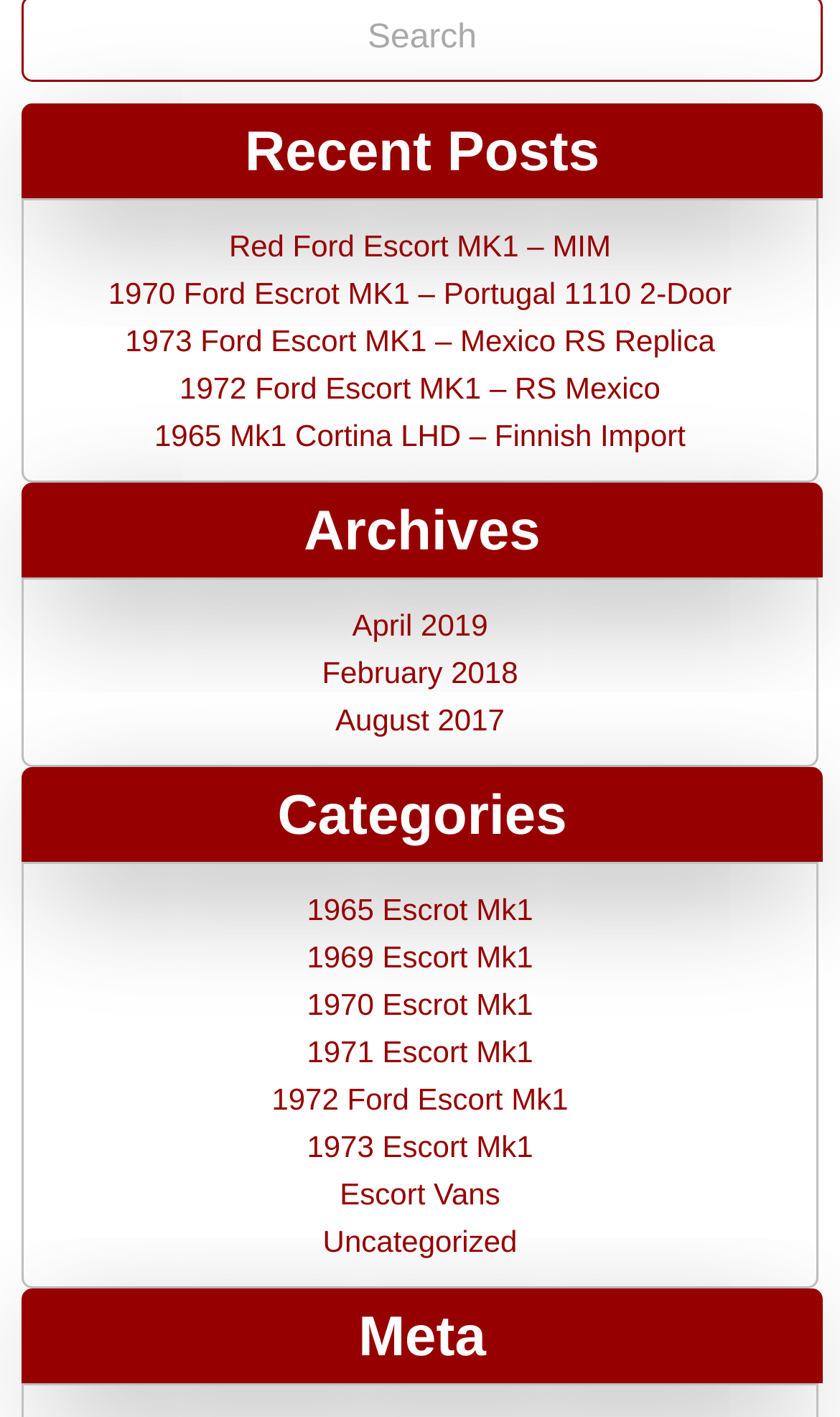Identify the bounding box coordinates for the element you need to click to achieve the following task: "Browse archives for April 2019". Provide the bounding box coordinates as four float numbers between 0 and 1, in the form [left, top, right, bottom].

[0.419, 0.429, 0.581, 0.453]